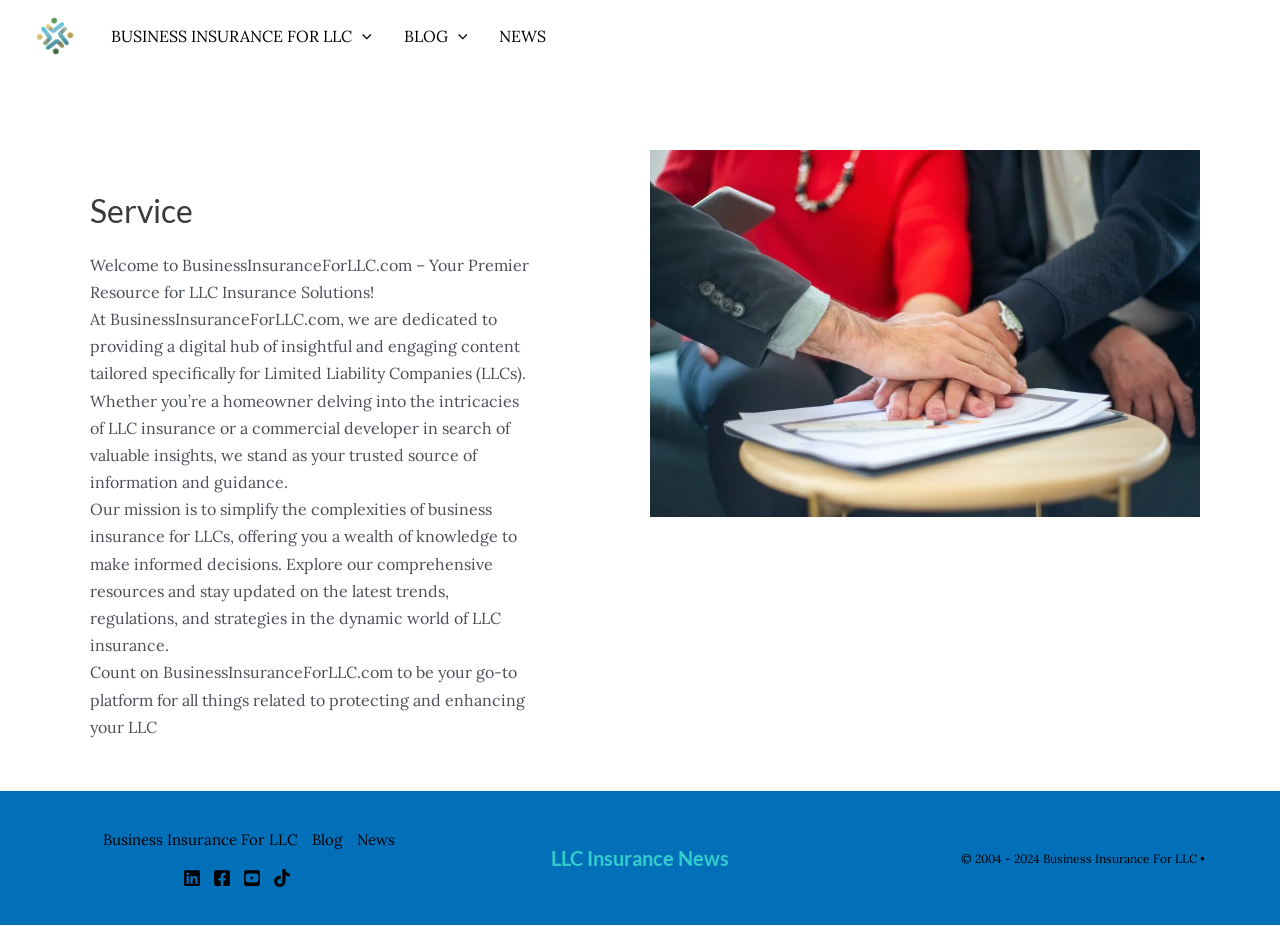Pinpoint the bounding box coordinates of the area that should be clicked to complete the following instruction: "Click on the 'ARIN FELLOWSHIP' link". The coordinates must be given as four float numbers between 0 and 1, i.e., [left, top, right, bottom].

None